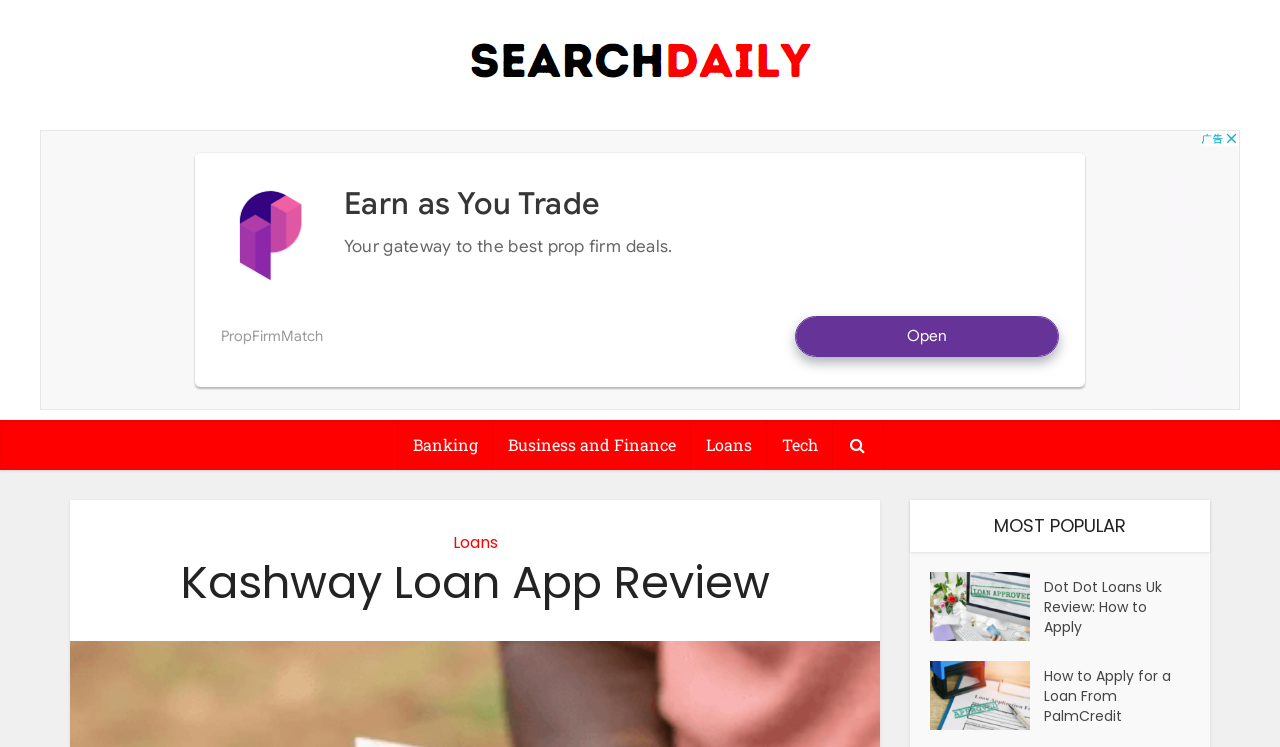Please identify the bounding box coordinates of the region to click in order to complete the given instruction: "Go to Banking". The coordinates should be four float numbers between 0 and 1, i.e., [left, top, right, bottom].

[0.311, 0.562, 0.385, 0.629]